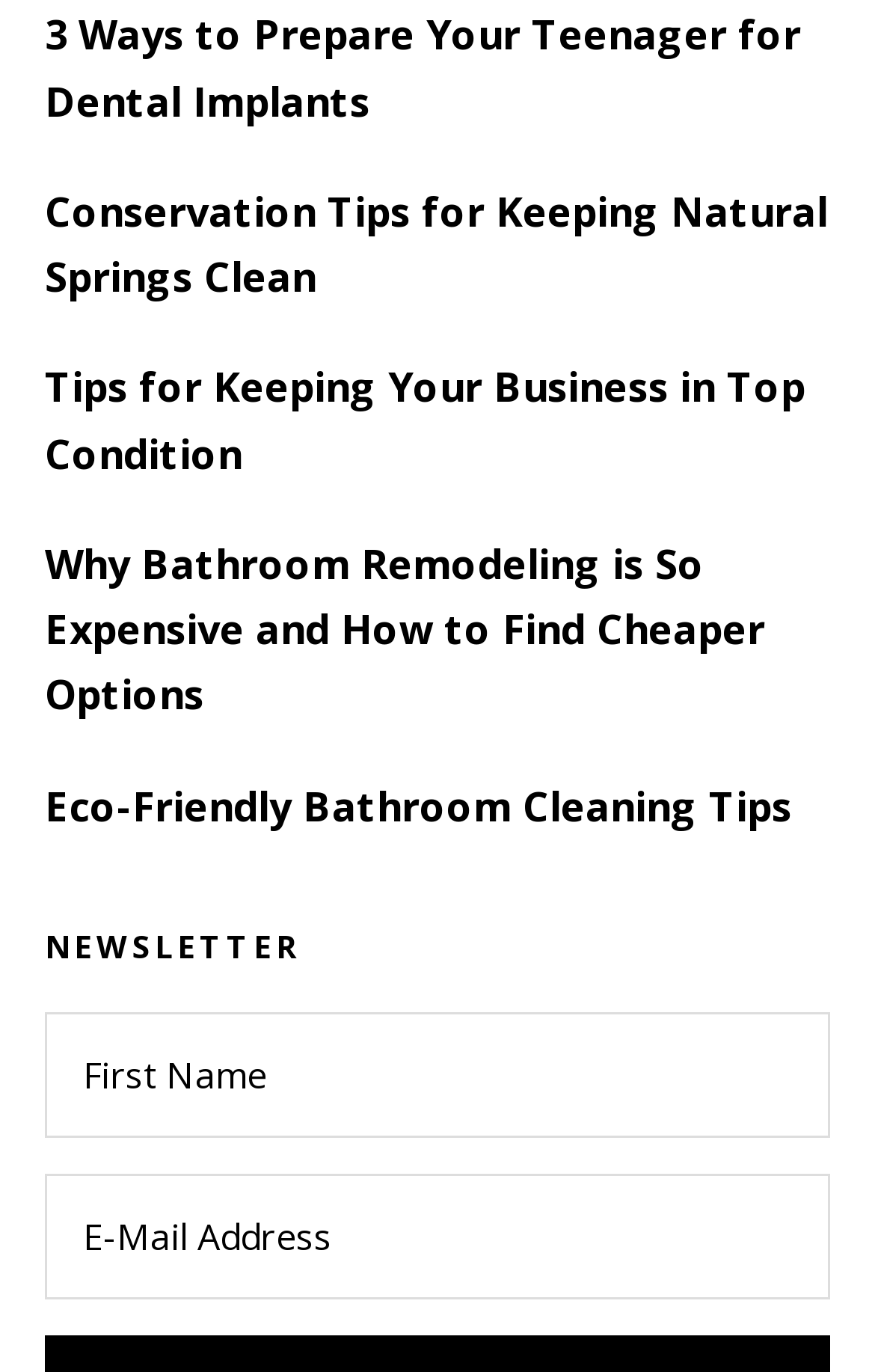Given the element description Eco-Friendly Bathroom Cleaning Tips, specify the bounding box coordinates of the corresponding UI element in the format (top-left x, top-left y, bottom-right x, bottom-right y). All values must be between 0 and 1.

[0.051, 0.567, 0.905, 0.606]